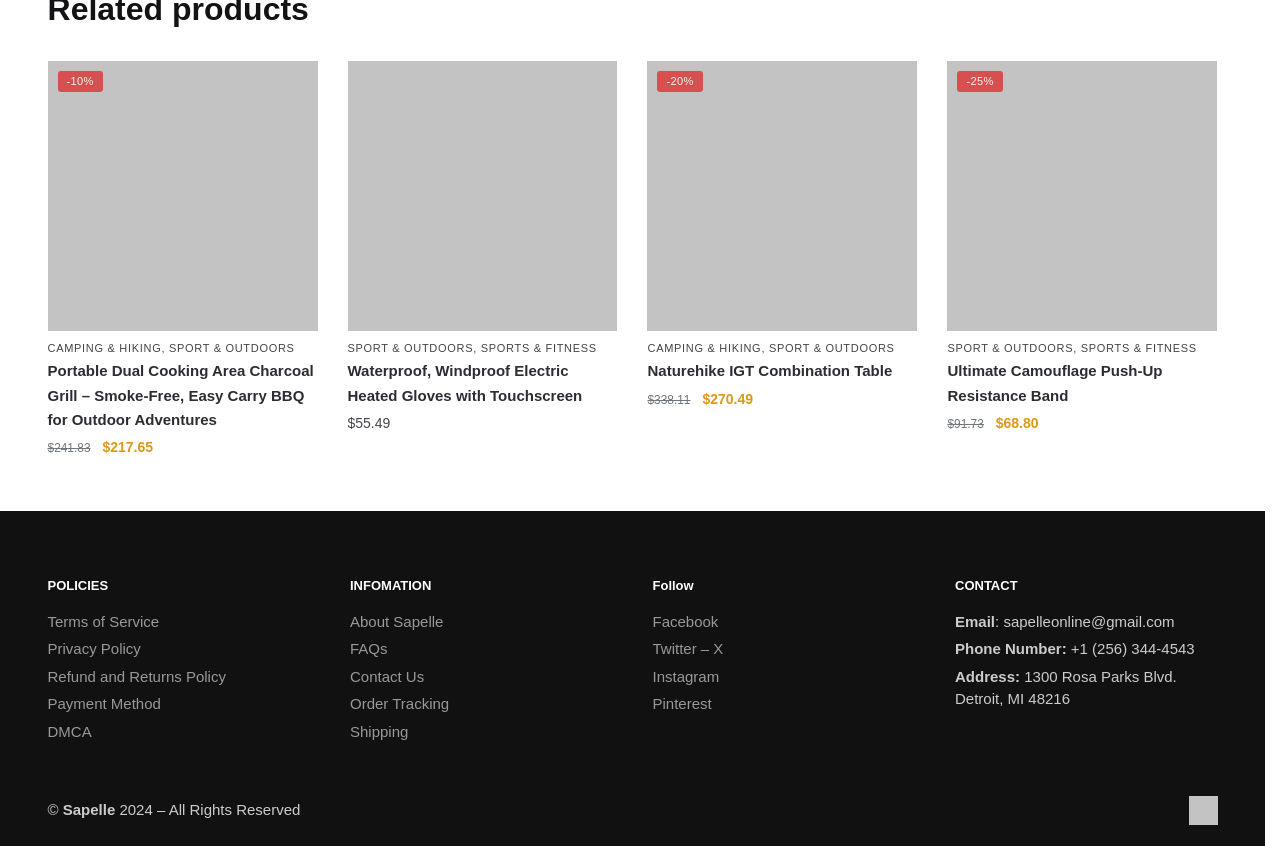Locate the bounding box of the UI element described by: "Ultimate Camouflage Push-Up Resistance Band" in the given webpage screenshot.

[0.74, 0.412, 0.951, 0.469]